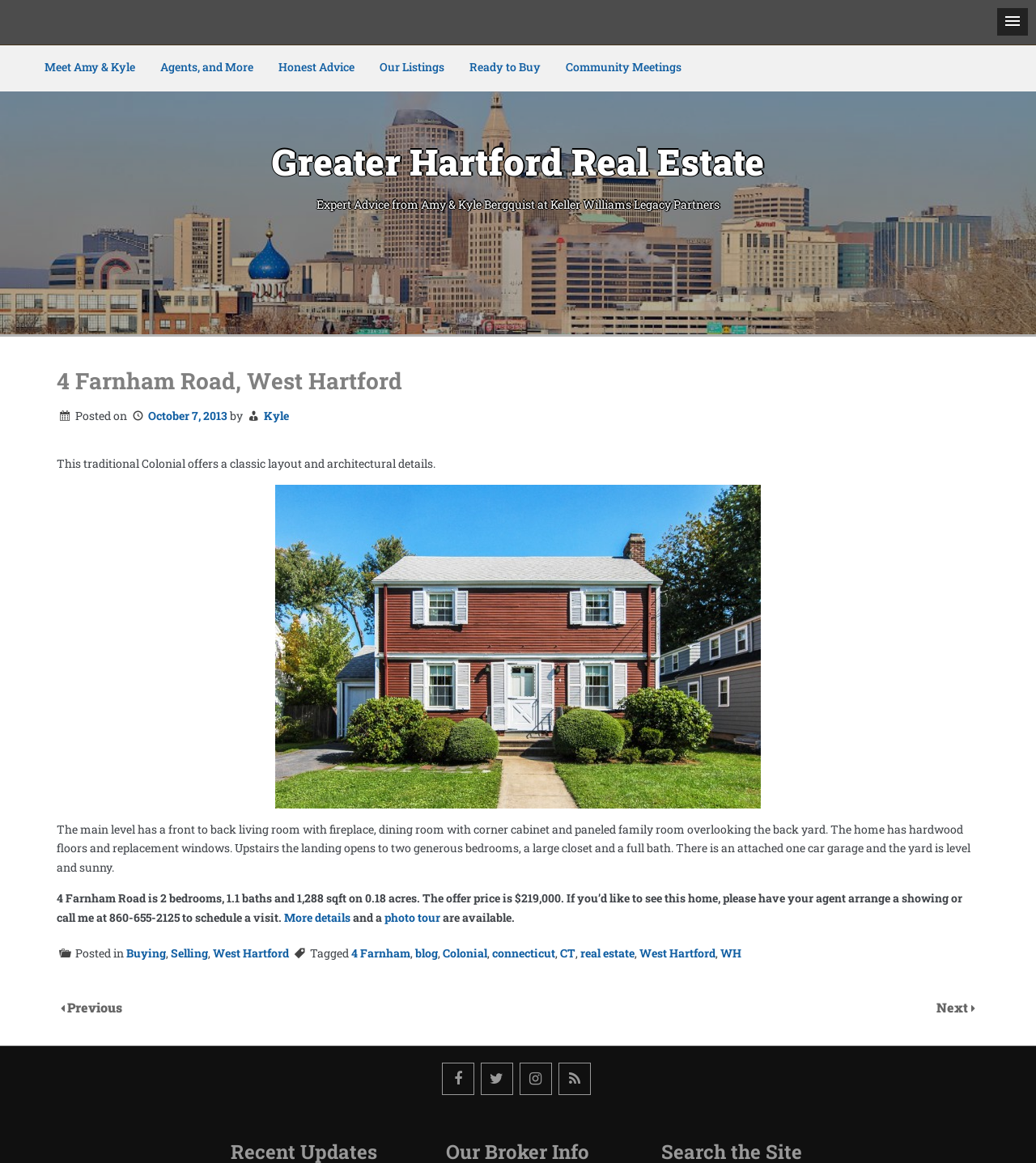Can you find the bounding box coordinates of the area I should click to execute the following instruction: "View 4 Farnham Road property details"?

[0.055, 0.317, 0.945, 0.339]